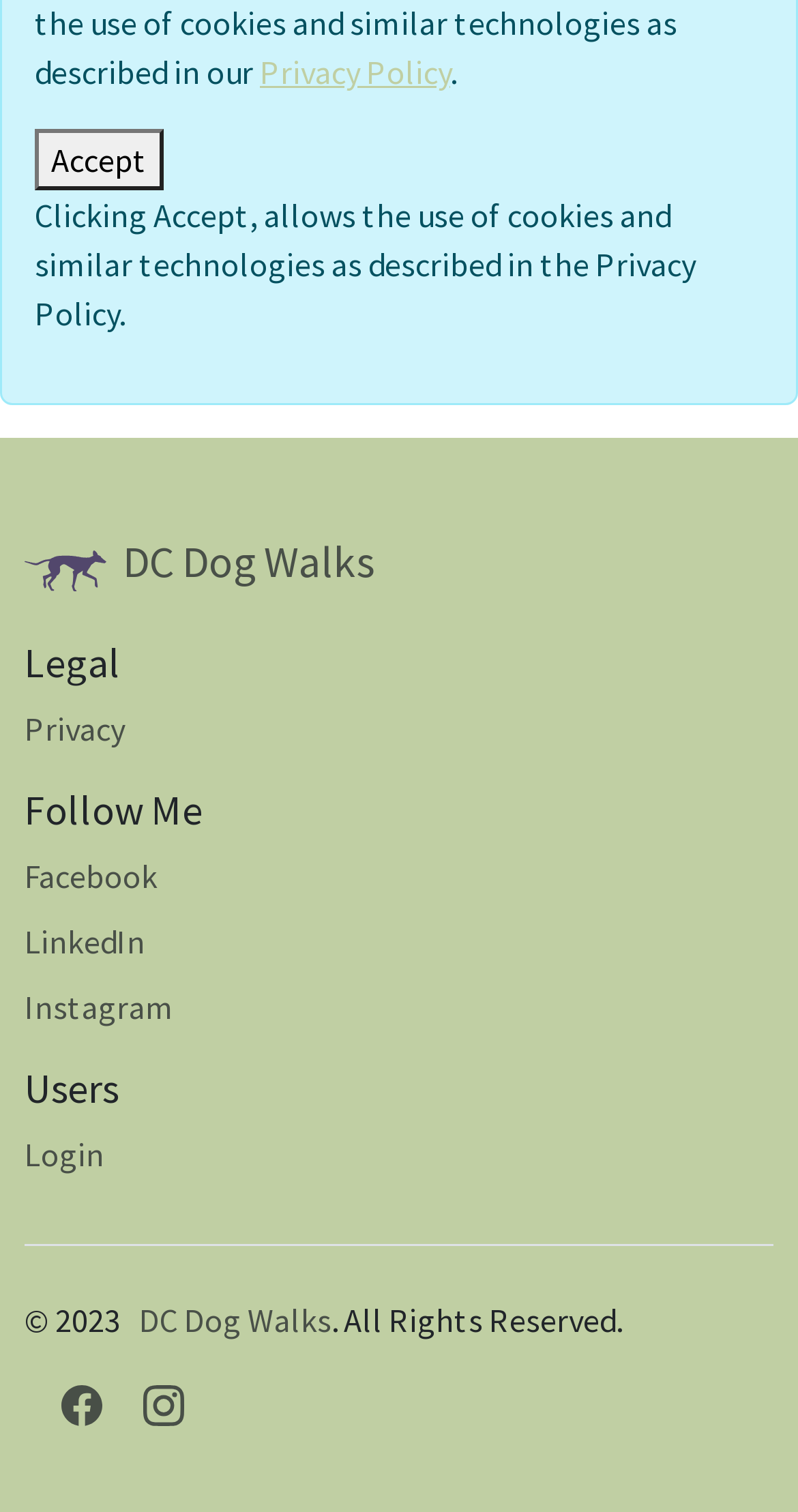Pinpoint the bounding box coordinates of the element that must be clicked to accomplish the following instruction: "View the Facebook page". The coordinates should be in the format of four float numbers between 0 and 1, i.e., [left, top, right, bottom].

[0.072, 0.913, 0.133, 0.94]